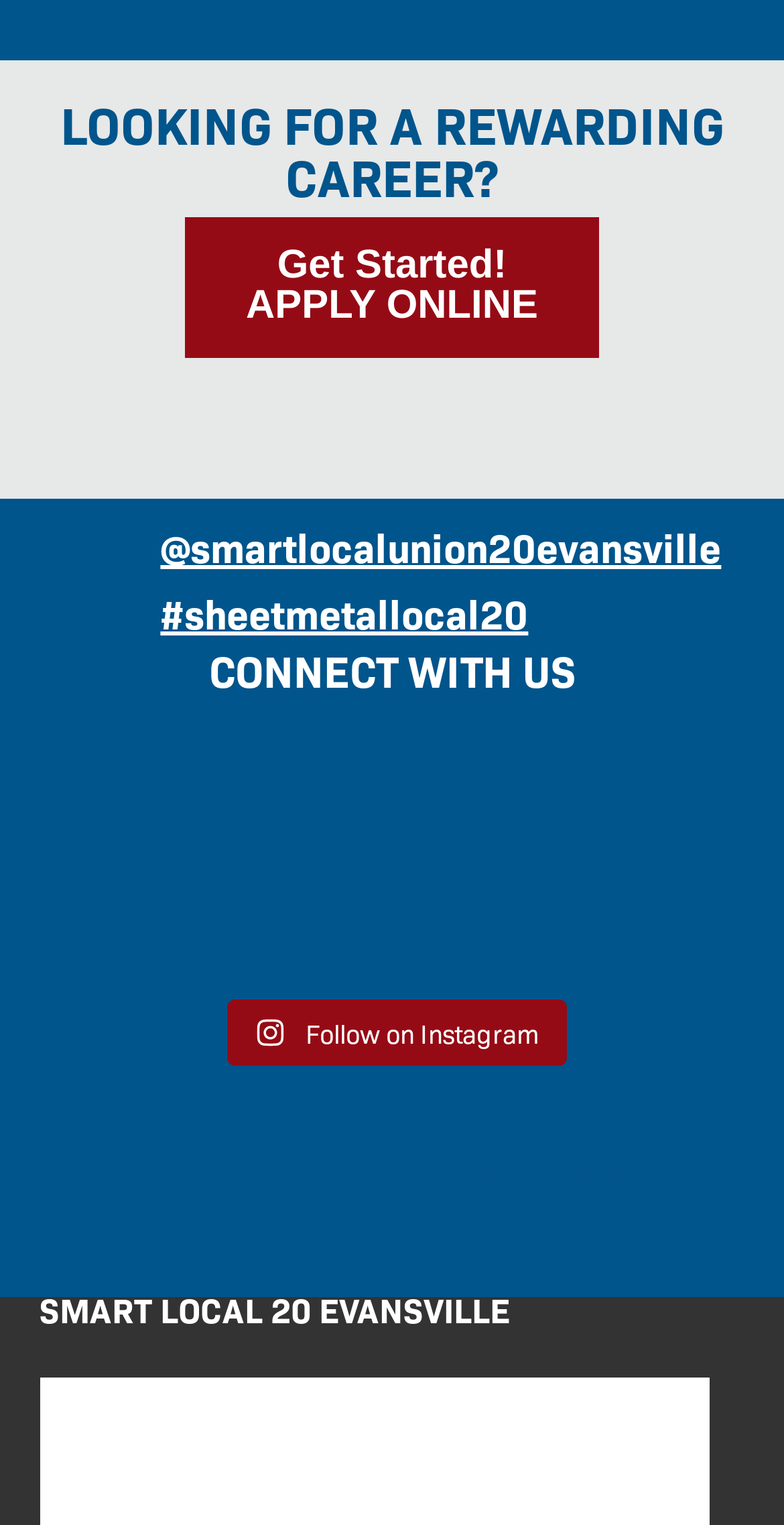Find the bounding box coordinates of the clickable area required to complete the following action: "Click 'Get Started! APPLY ONLINE'".

[0.237, 0.143, 0.763, 0.235]